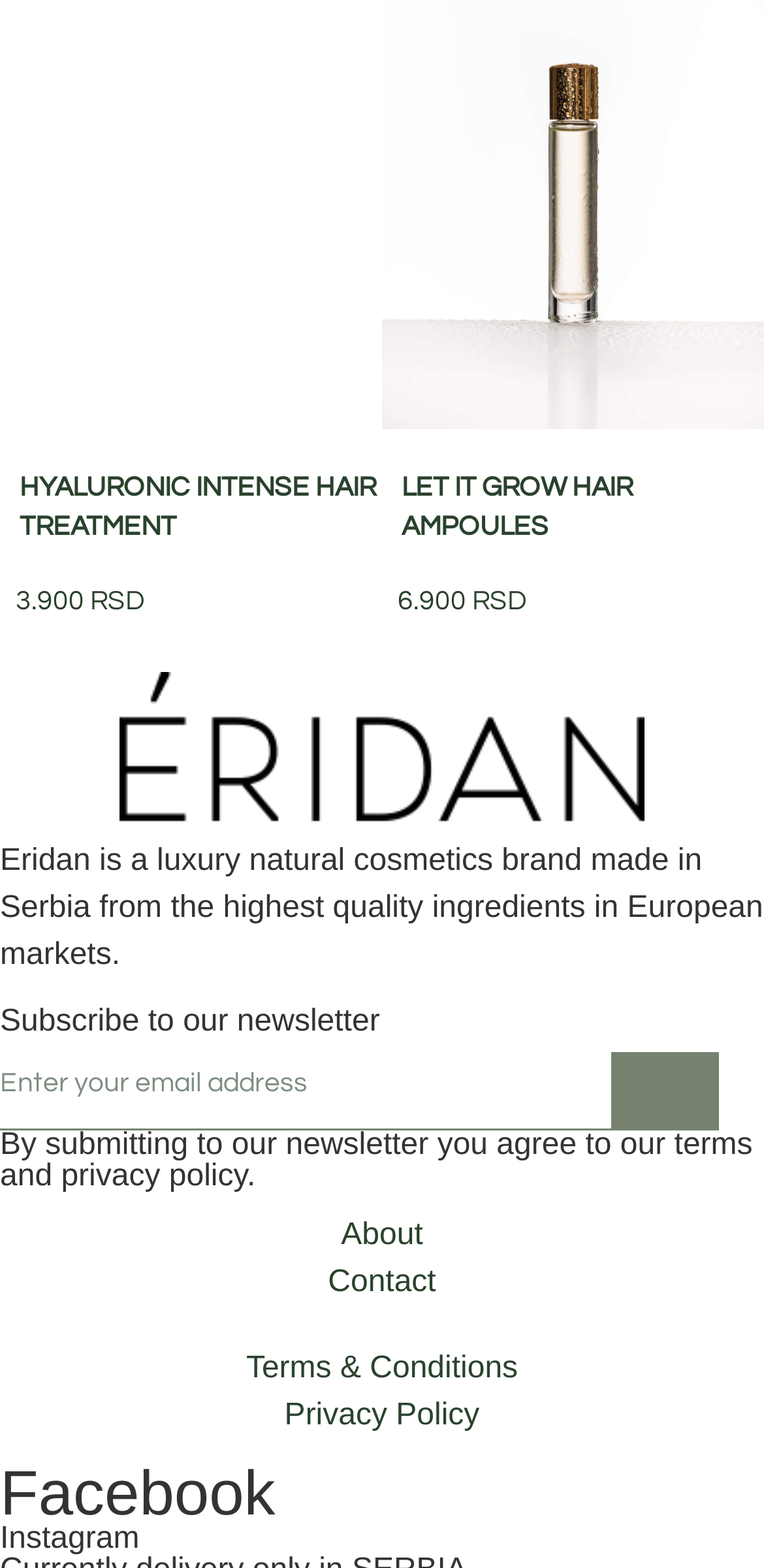Specify the bounding box coordinates of the area that needs to be clicked to achieve the following instruction: "Click on SUBMIT button".

[0.8, 0.671, 0.941, 0.721]